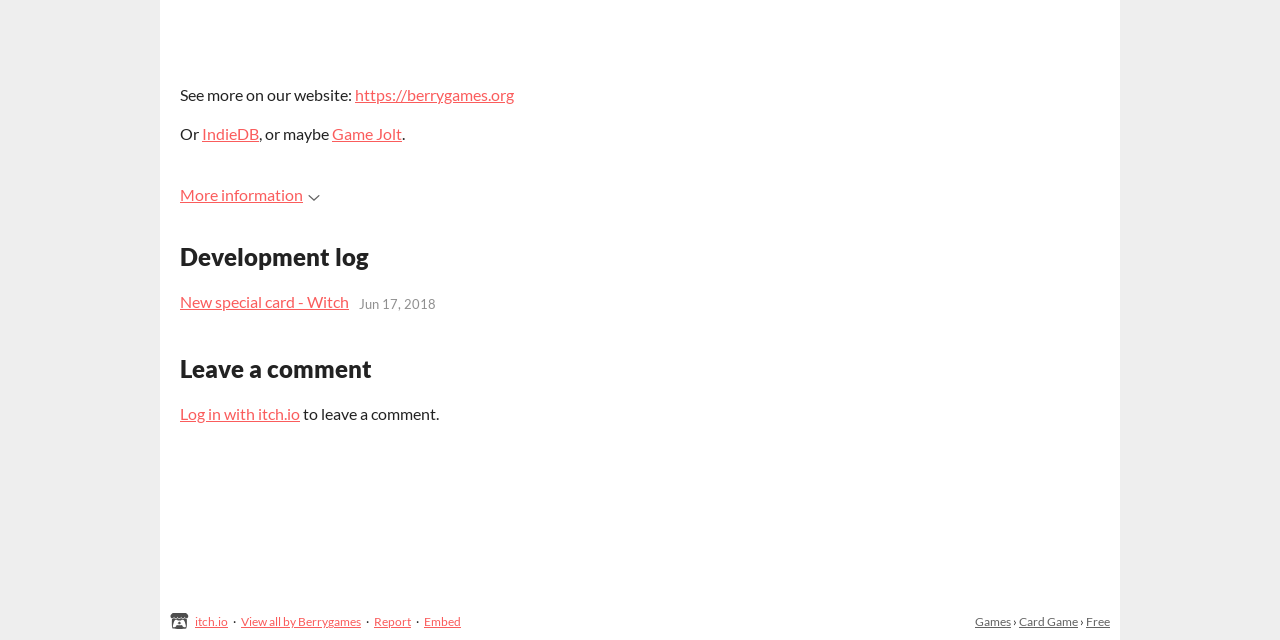Identify the bounding box coordinates for the UI element that matches this description: "Embed".

[0.331, 0.959, 0.36, 0.983]